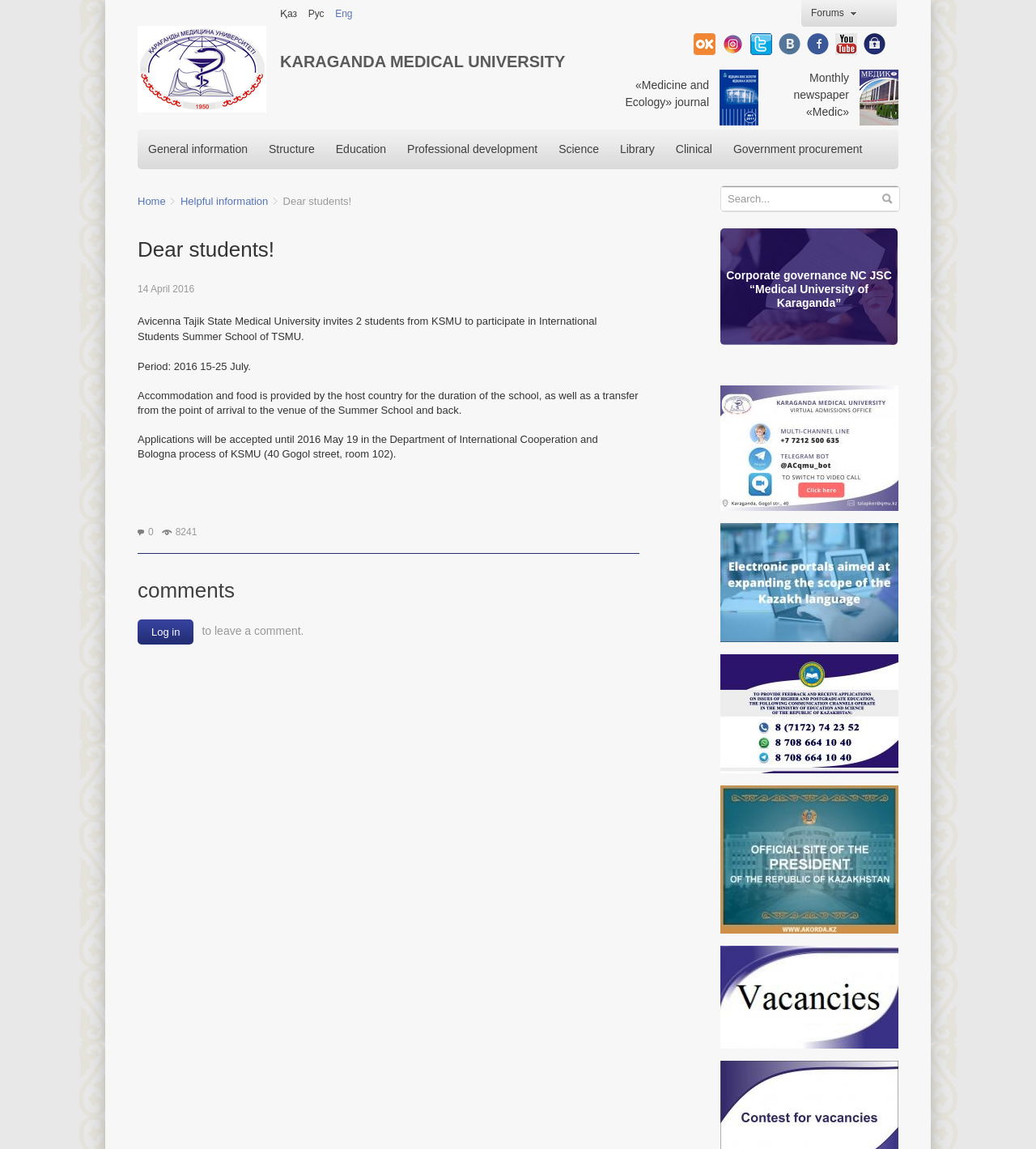Refer to the element description Monthly newspaper «Medic» and identify the corresponding bounding box in the screenshot. Format the coordinates as (top-left x, top-left y, bottom-right x, bottom-right y) with values in the range of 0 to 1.

[0.734, 0.061, 0.867, 0.109]